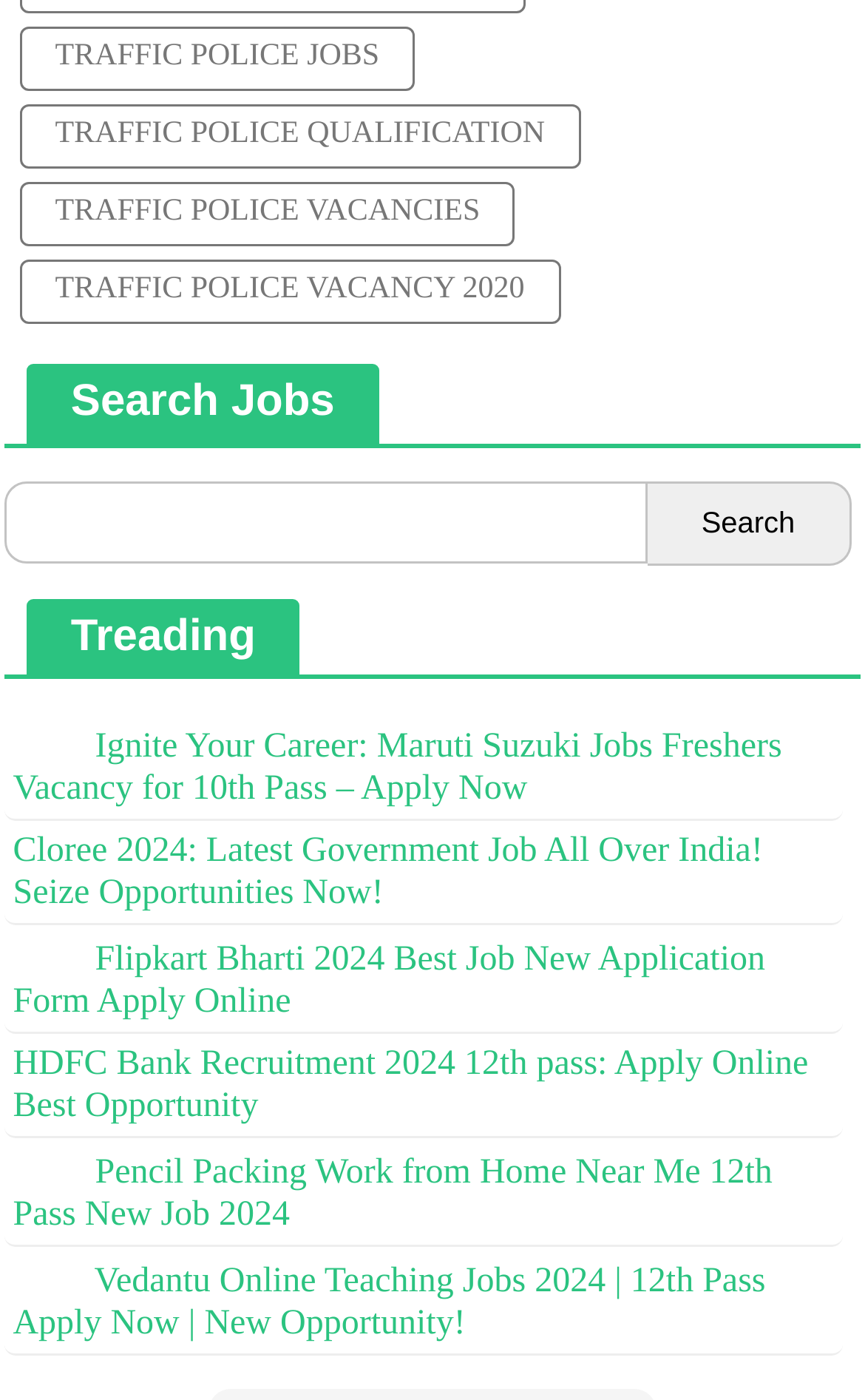Respond to the question below with a single word or phrase: What type of images are used to accompany the job listings?

Icons